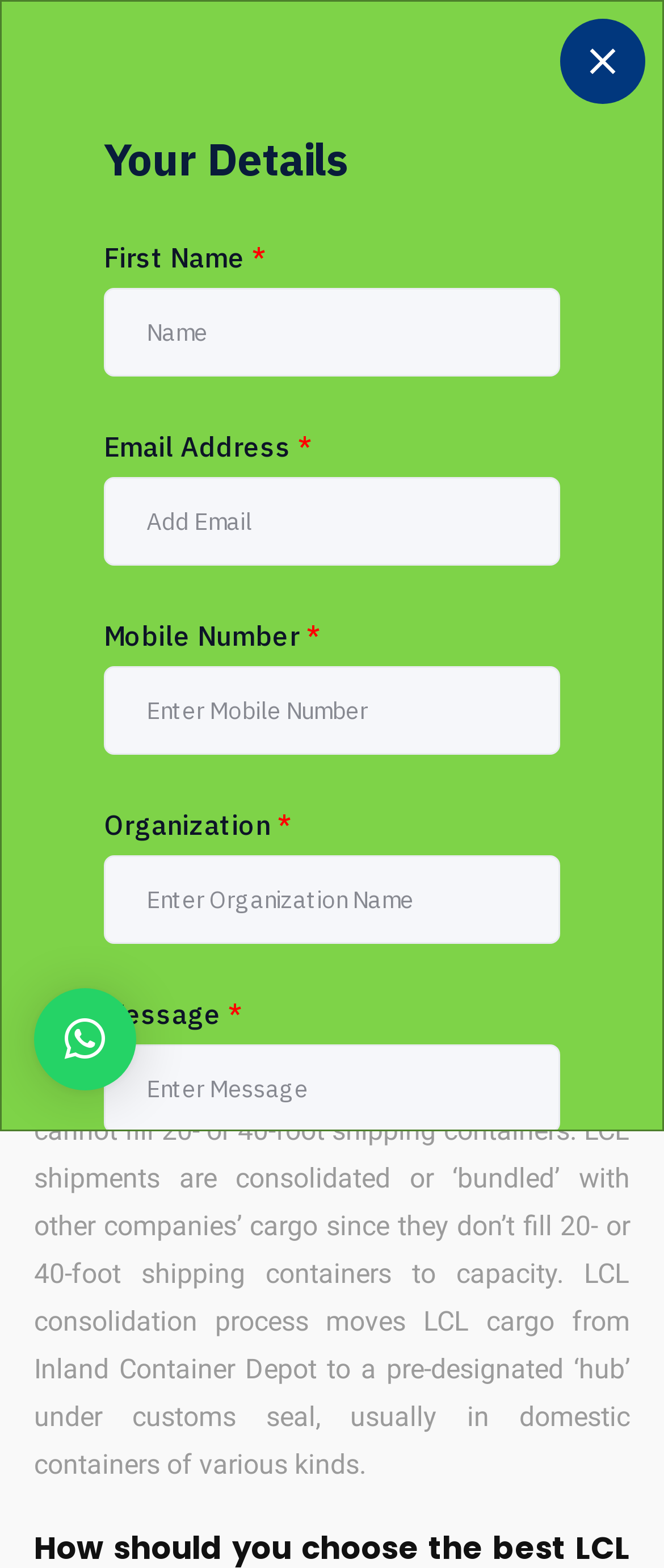Determine the bounding box coordinates of the clickable element to complete this instruction: "Enter your First Name". Provide the coordinates in the format of four float numbers between 0 and 1, [left, top, right, bottom].

[0.156, 0.184, 0.844, 0.24]